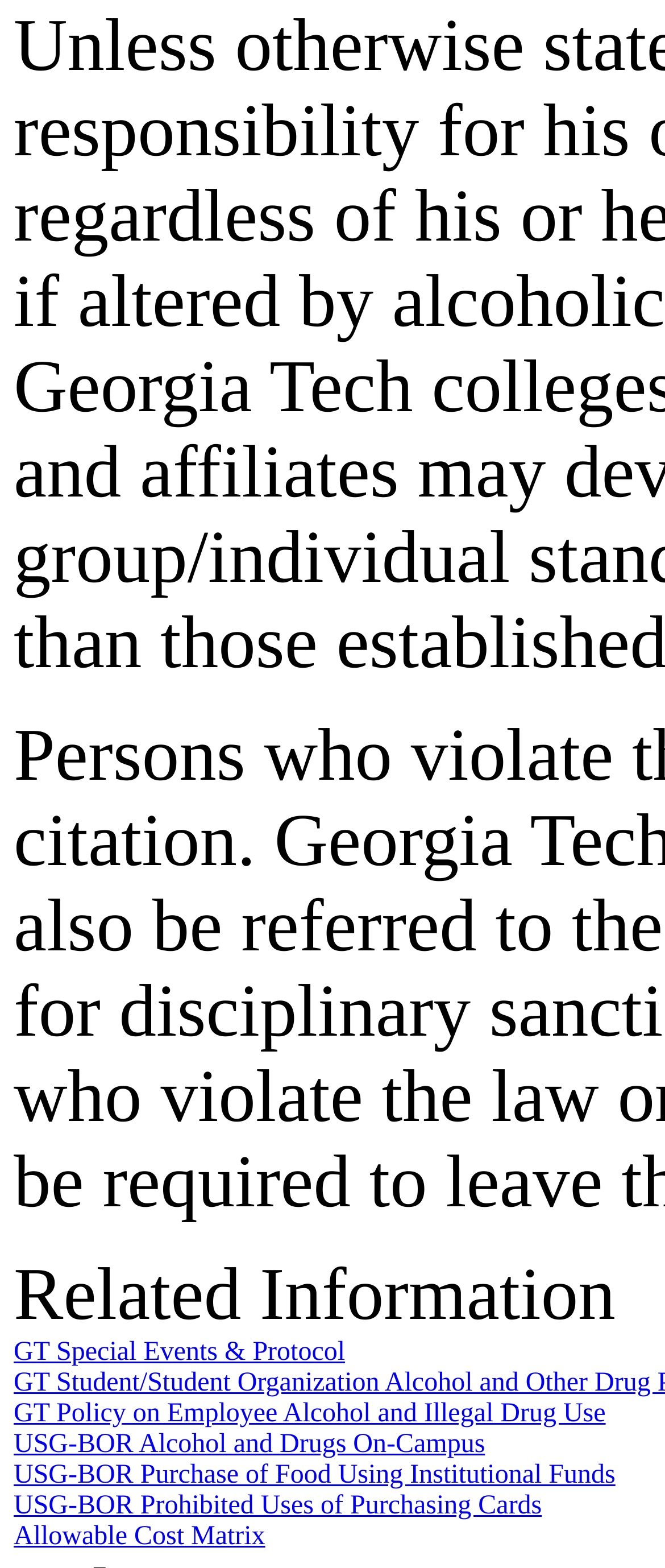How many characters are in the 'Related Information' text?
Using the details shown in the screenshot, provide a comprehensive answer to the question.

I counted the number of characters in the 'Related Information' static text element, which are 'R-e-l-a-t-e-d-I-n-f-o-r-m-a-t-i-o-n'.